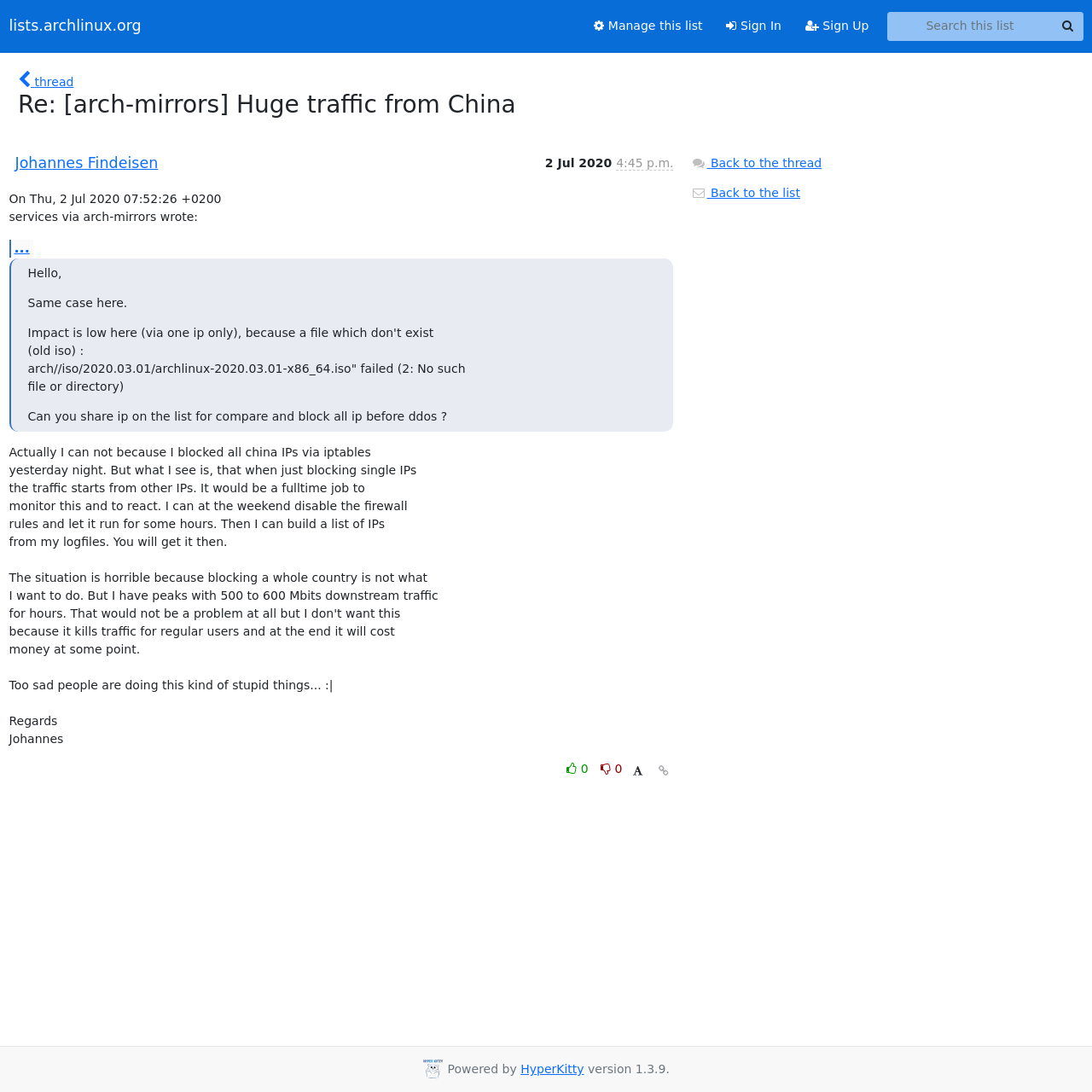Identify the coordinates of the bounding box for the element that must be clicked to accomplish the instruction: "Like thread".

[0.515, 0.693, 0.546, 0.714]